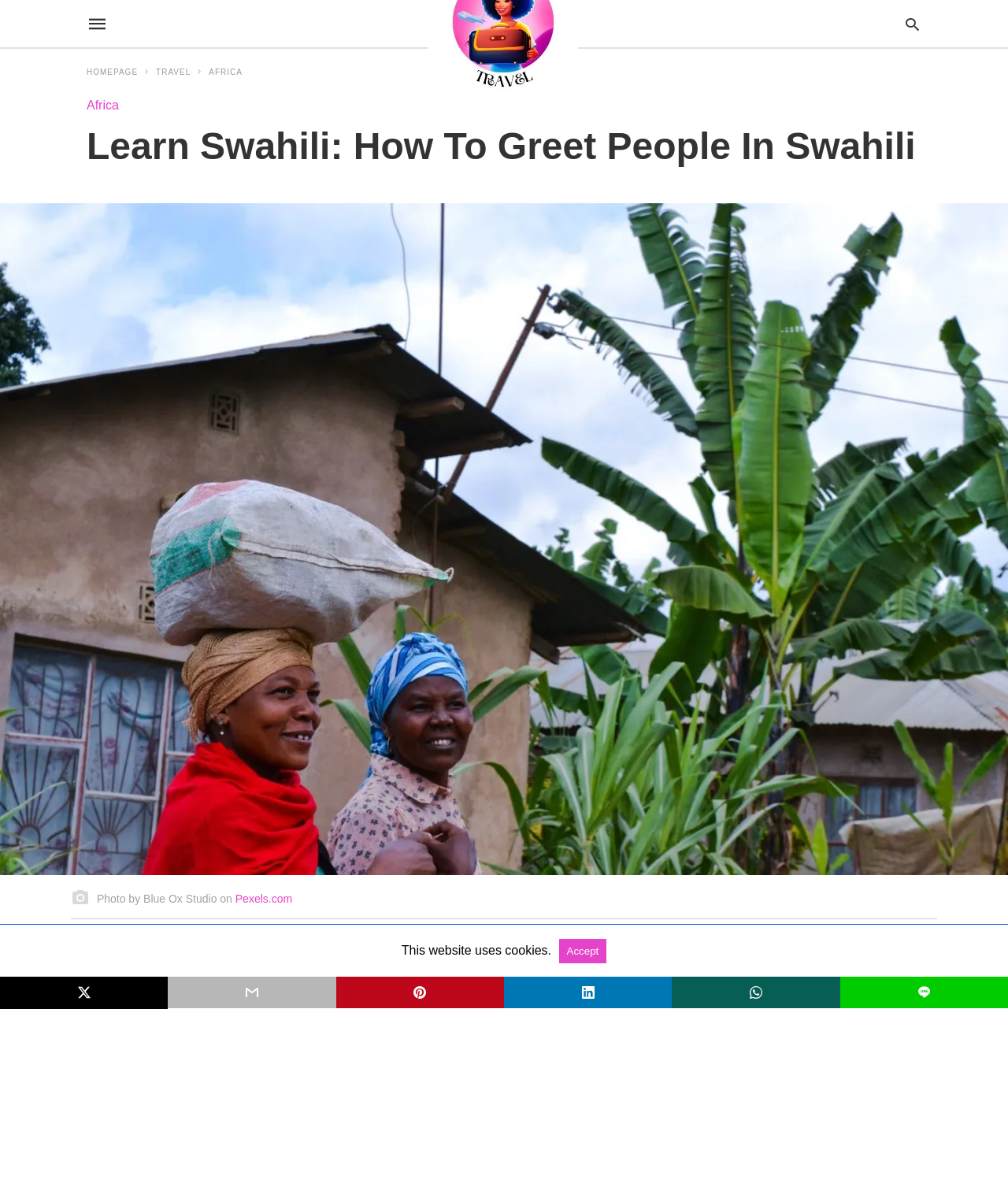What is the purpose of the webpage?
Please look at the screenshot and answer using one word or phrase.

To help learn basic Swahili greetings